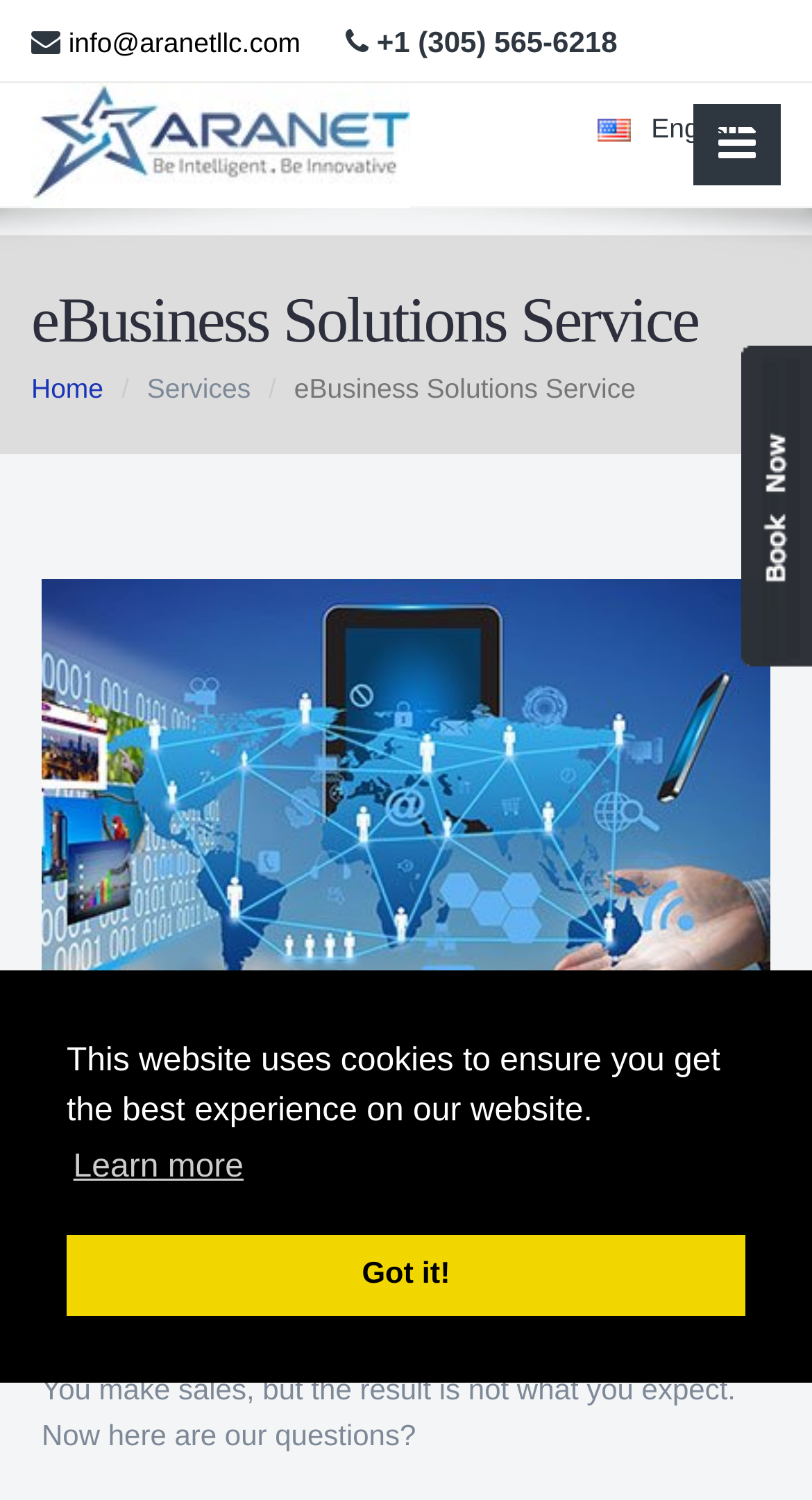What is the scenario described in the webpage?
Using the picture, provide a one-word or short phrase answer.

Providing a service or having an online store